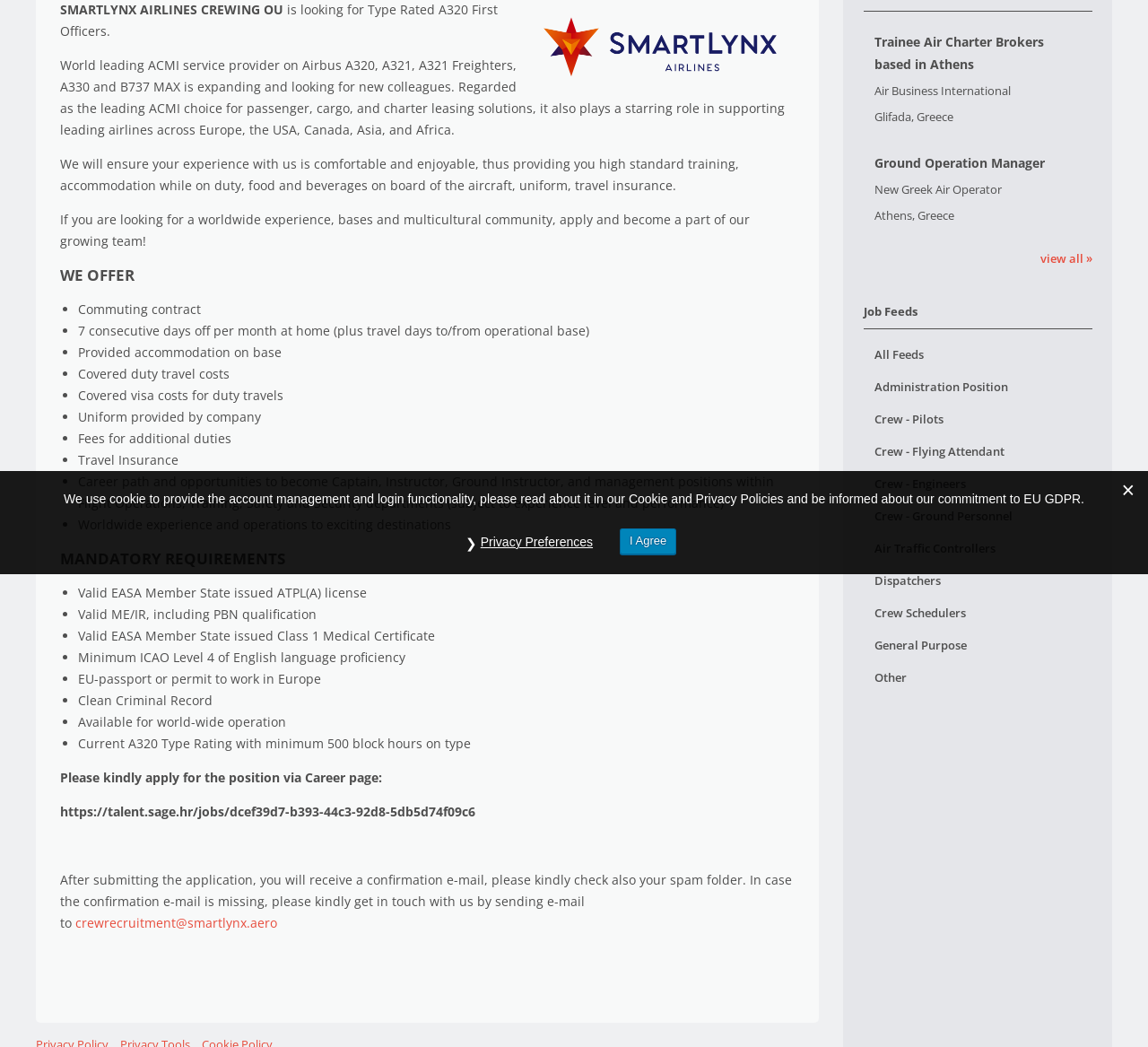Identify the bounding box for the UI element described as: "Crew - Pilots". Ensure the coordinates are four float numbers between 0 and 1, formatted as [left, top, right, bottom].

[0.752, 0.385, 0.951, 0.416]